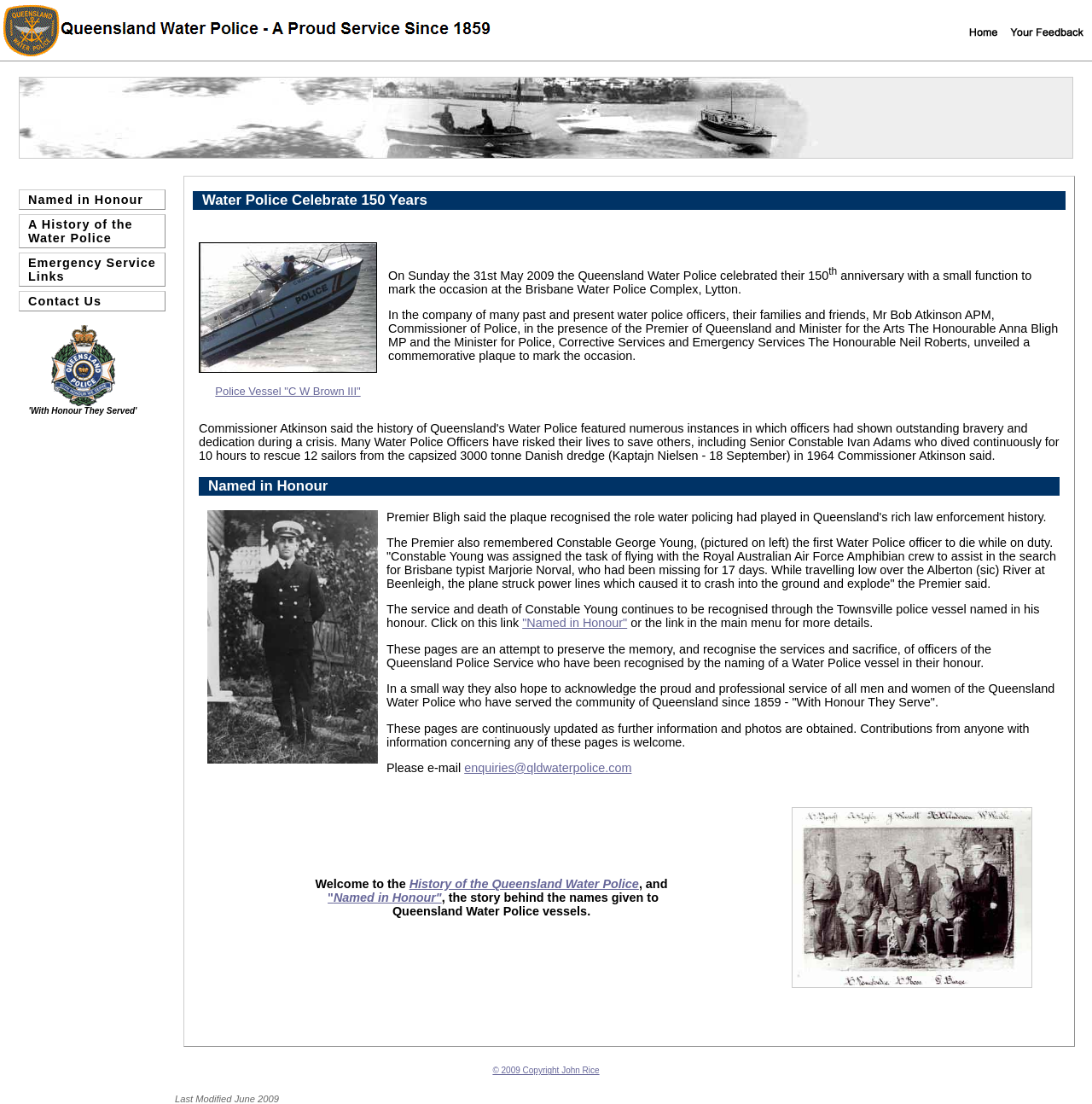Create a detailed narrative describing the layout and content of the webpage.

The webpage is dedicated to the history of the Queensland Water Police, specifically highlighting the stories behind the names of their vessels. At the top, there is a header section with a logo of the Queensland Water Police and a navigation menu with links to "Home", "Your Feedback", and other pages.

Below the header, there is a prominent image taking up most of the width of the page. On the left side, there are several links to different pages, including "Named in Honour", "A History of the Water Police", "Emergency Service Links", and "Contact Us". There is also a badge of the Queensland Police Service with a link to it.

The main content of the page is divided into three sections. The first section has a heading "Water Police Celebrate 150 Years" and features an image of a police vessel, "C W Brown III", with a link to more information about it. Below the image, there is a paragraph of text describing the celebration of the 150th anniversary of the Queensland Water Police.

The second section has a heading "Named in Honour" and features a commemorative plaque unveiled by the Commissioner of Police. The text describes the bravery and dedication of Water Police officers, including Senior Constable Ivan Adams, who risked his life to rescue sailors from a capsized dredge. It also mentions Constable George Young, the first Water Police officer to die on duty, and the police vessel named in his honour.

The third section welcomes visitors to the history of the Queensland Water Police and the "Named in Honour" page, which tells the story behind the names given to Queensland Water Police vessels. There are links to more information about the history of the Queensland Water Police and the "Named in Honour" page.

At the bottom of the page, there is a copyright notice and a link to the author, John Rice.